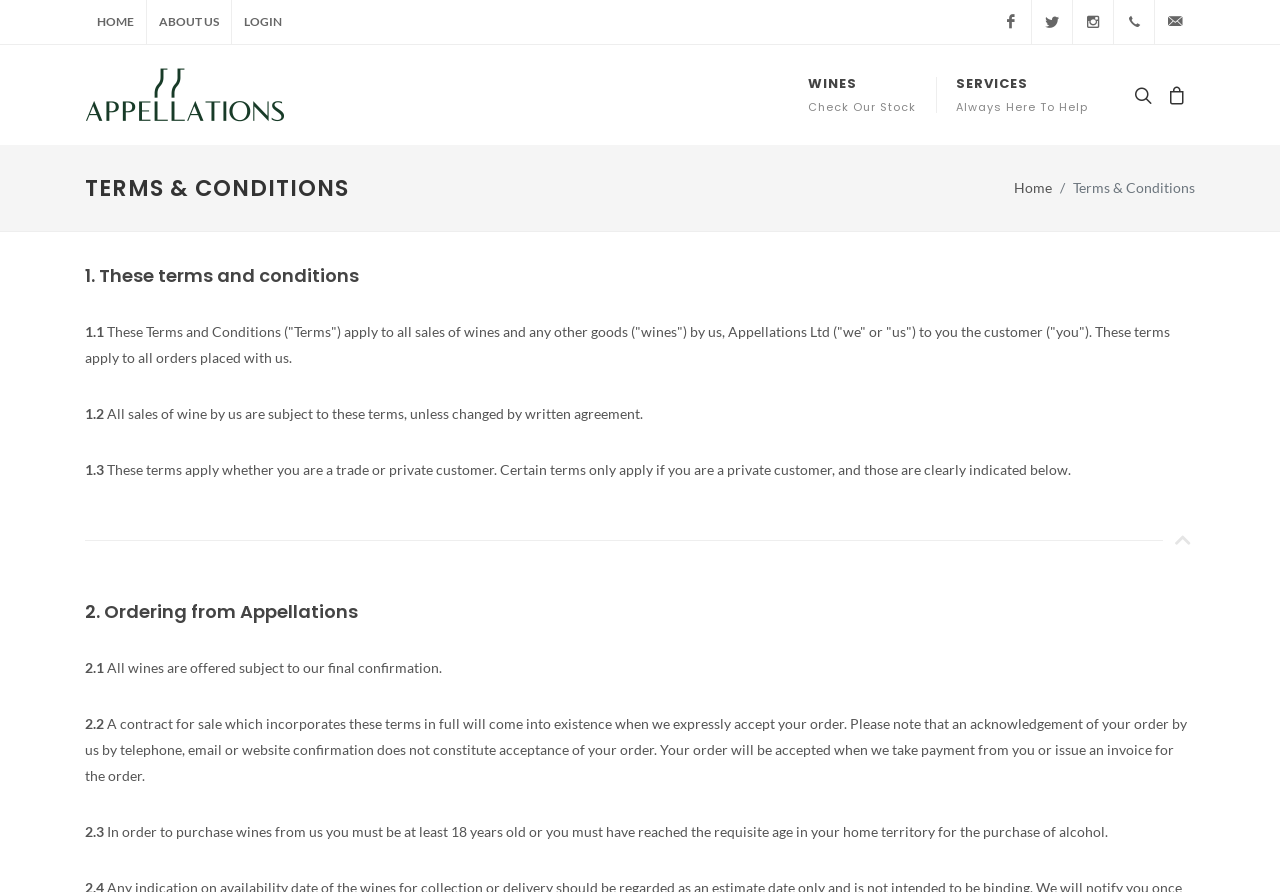Find the bounding box coordinates of the clickable area that will achieve the following instruction: "Click on HOME".

[0.066, 0.0, 0.114, 0.049]